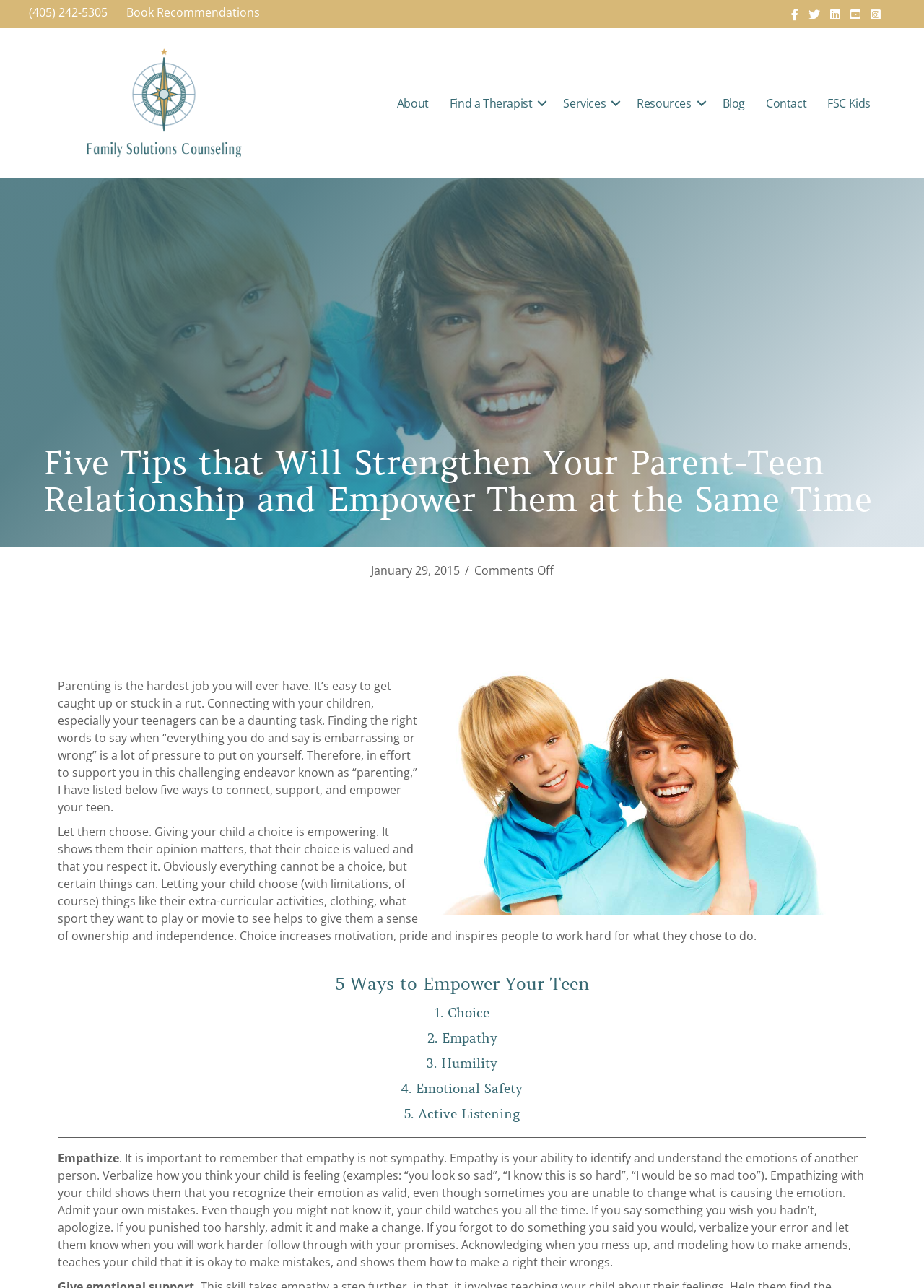Pinpoint the bounding box coordinates of the element you need to click to execute the following instruction: "Book recommendations". The bounding box should be represented by four float numbers between 0 and 1, in the format [left, top, right, bottom].

[0.136, 0.003, 0.284, 0.016]